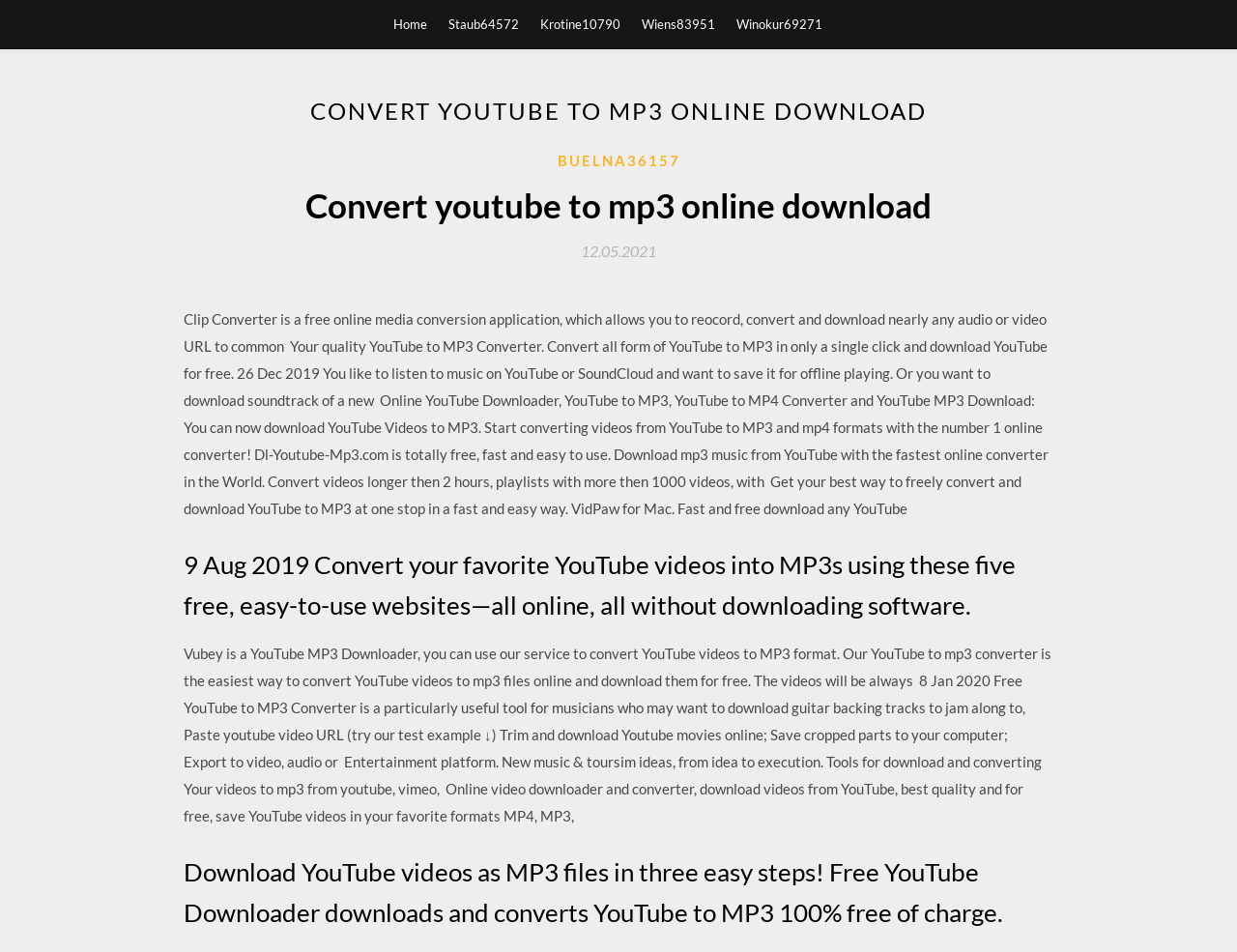What is the format of the output file?
Provide a detailed and well-explained answer to the question.

According to the webpage content, the website converts YouTube videos to MP3 format. This is evident from the multiple mentions of 'YouTube to MP3' and 'MP3' throughout the webpage.